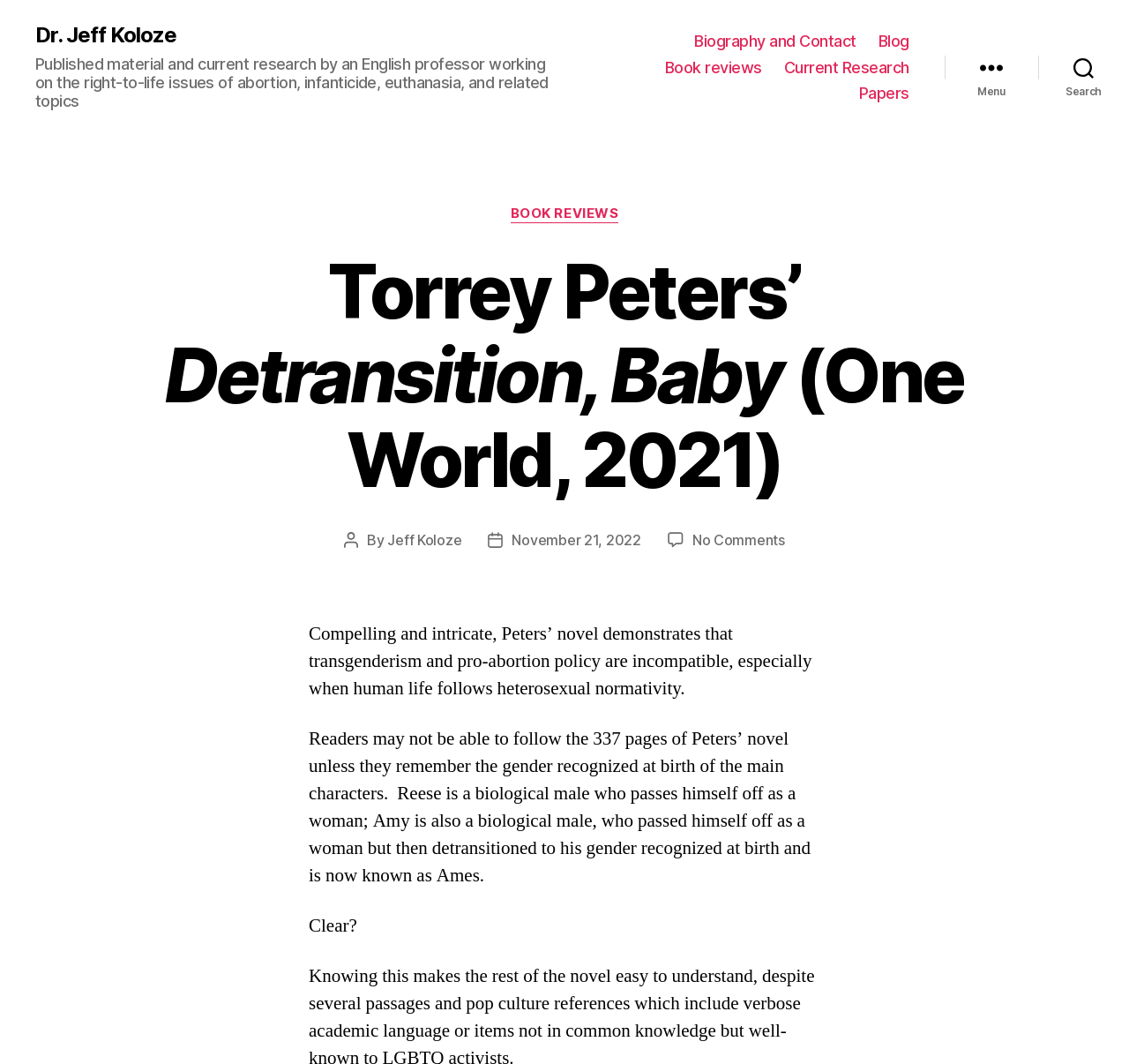Locate the bounding box coordinates of the clickable area to execute the instruction: "Read the book review of 'Torrey Peters’ Detransition, Baby'". Provide the coordinates as four float numbers between 0 and 1, represented as [left, top, right, bottom].

[0.452, 0.193, 0.548, 0.21]